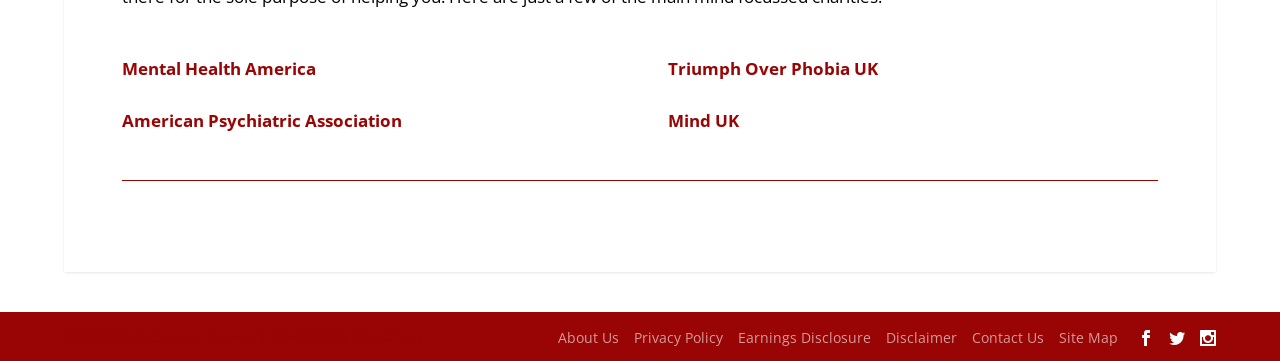Give a one-word or one-phrase response to the question: 
What is the name of the platform that powers this website?

WordPress